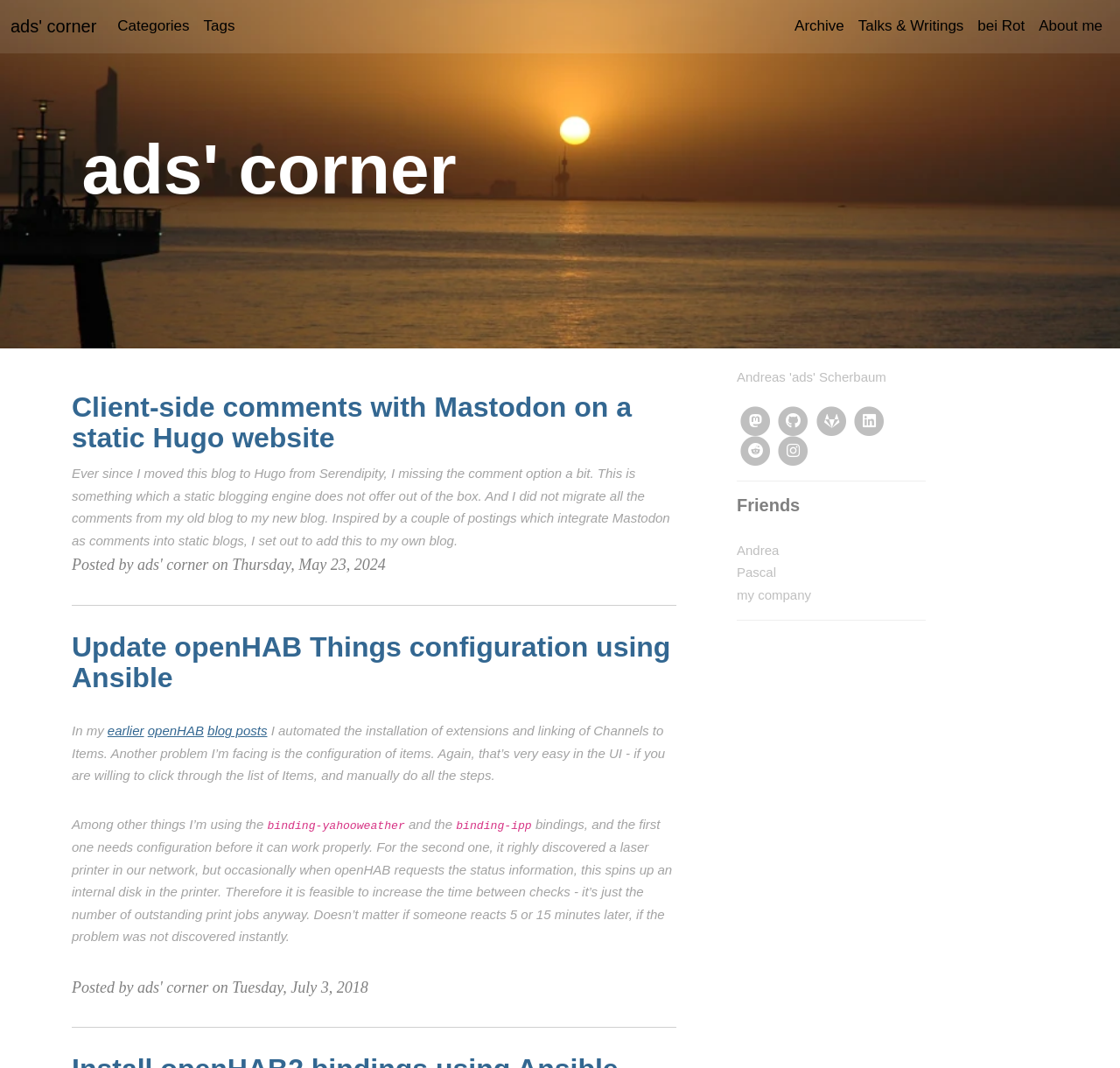Identify and provide the bounding box for the element described by: "Talks & Writings".

[0.76, 0.007, 0.867, 0.043]